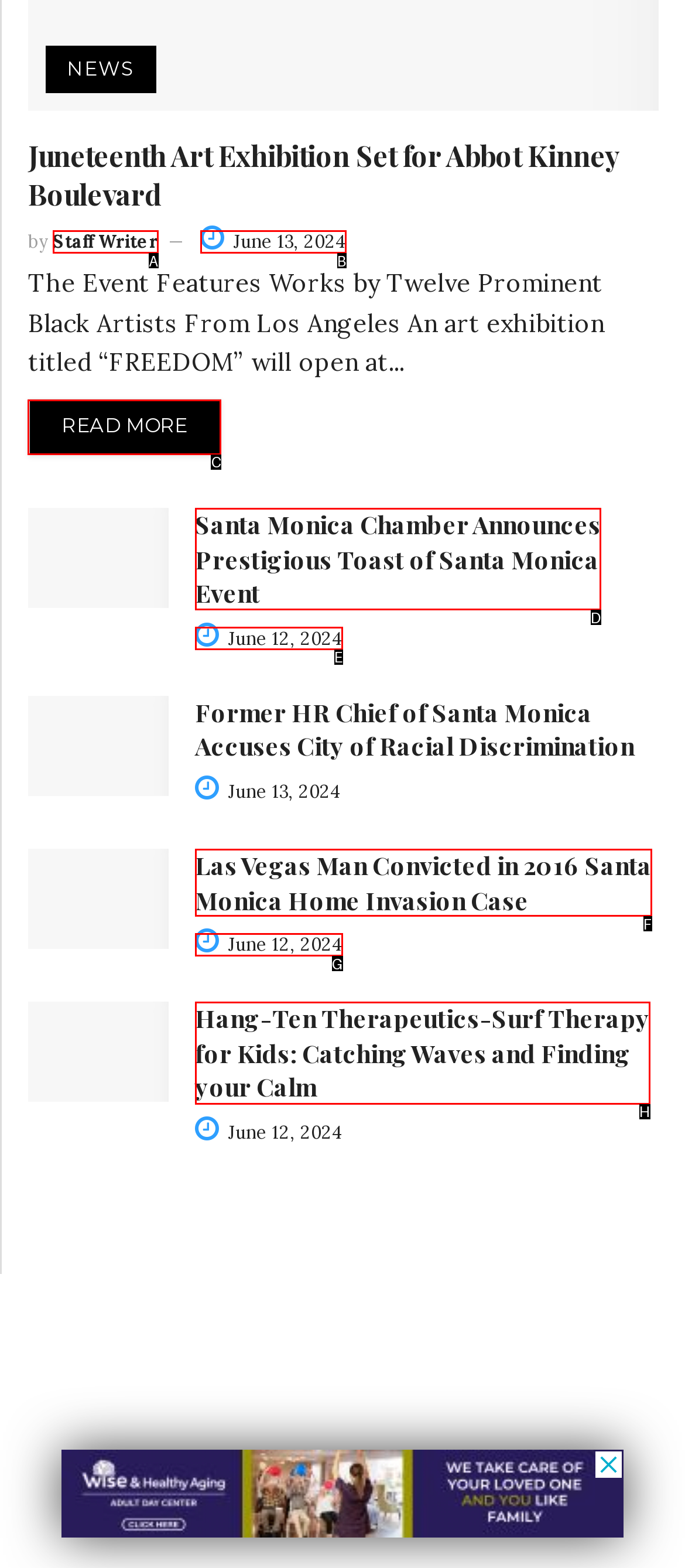Select the UI element that should be clicked to execute the following task: Read more about Juneteenth Art Exhibition
Provide the letter of the correct choice from the given options.

C